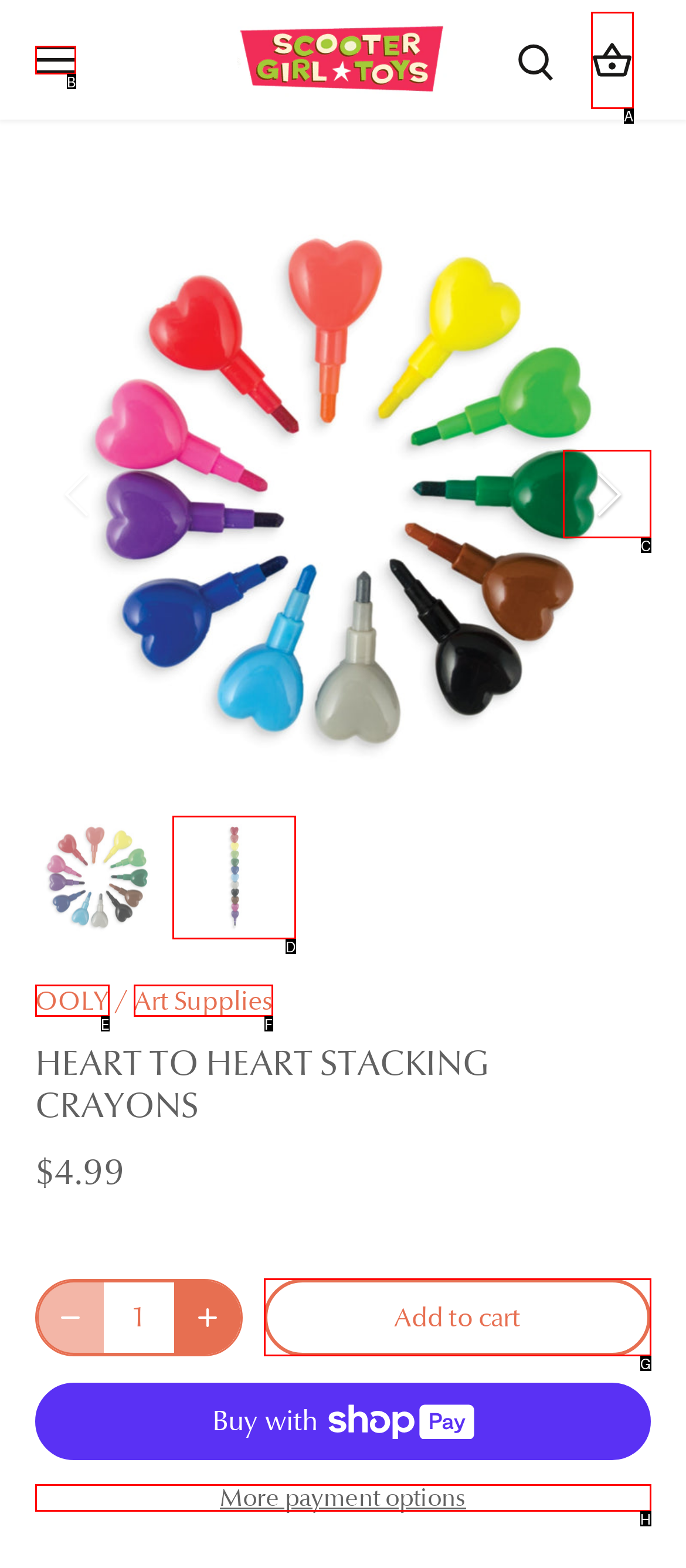Based on the description: aria-label="Next", select the HTML element that fits best. Provide the letter of the matching option.

C